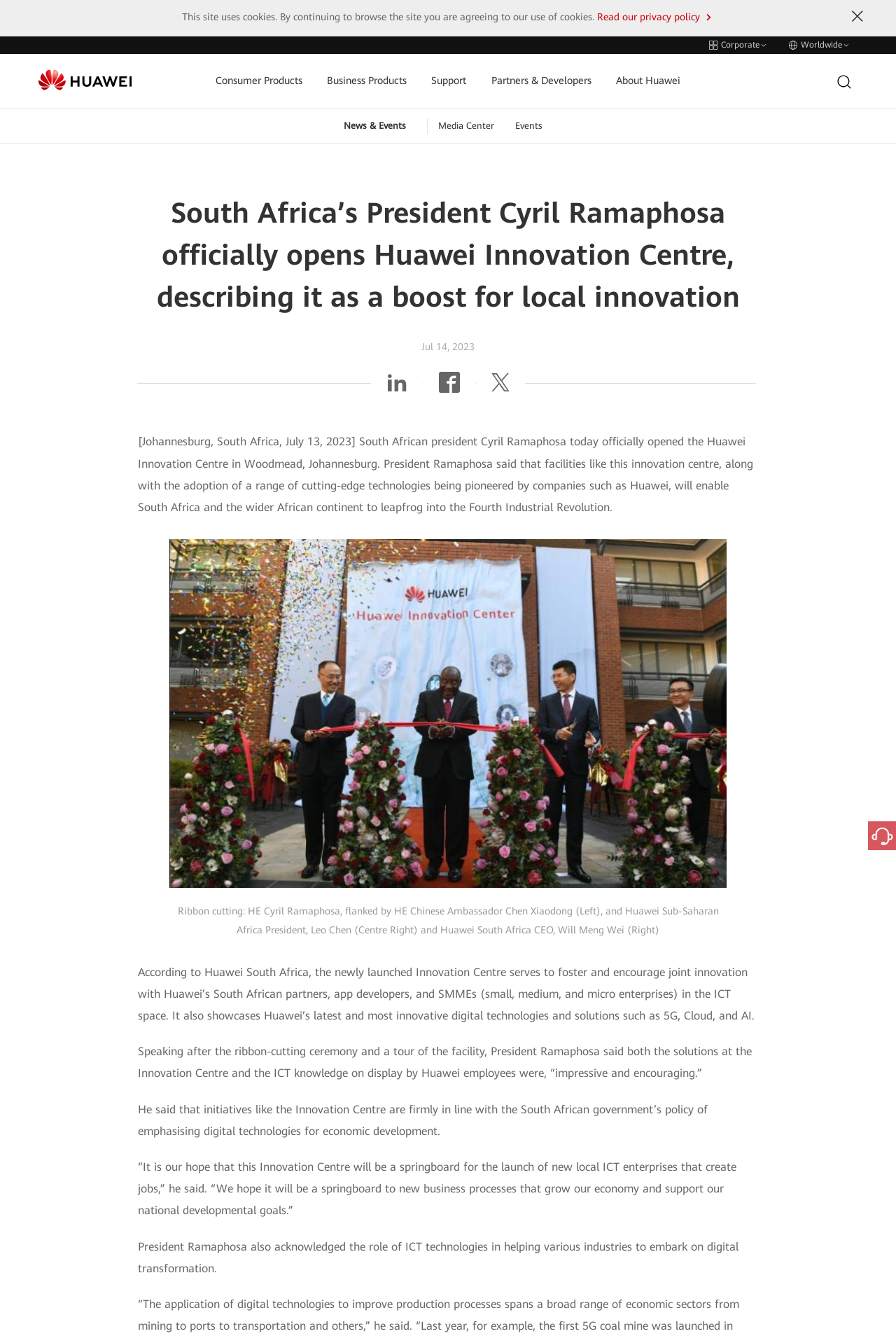Please locate the bounding box coordinates of the element that needs to be clicked to achieve the following instruction: "Visit Media Center". The coordinates should be four float numbers between 0 and 1, i.e., [left, top, right, bottom].

[0.489, 0.081, 0.551, 0.107]